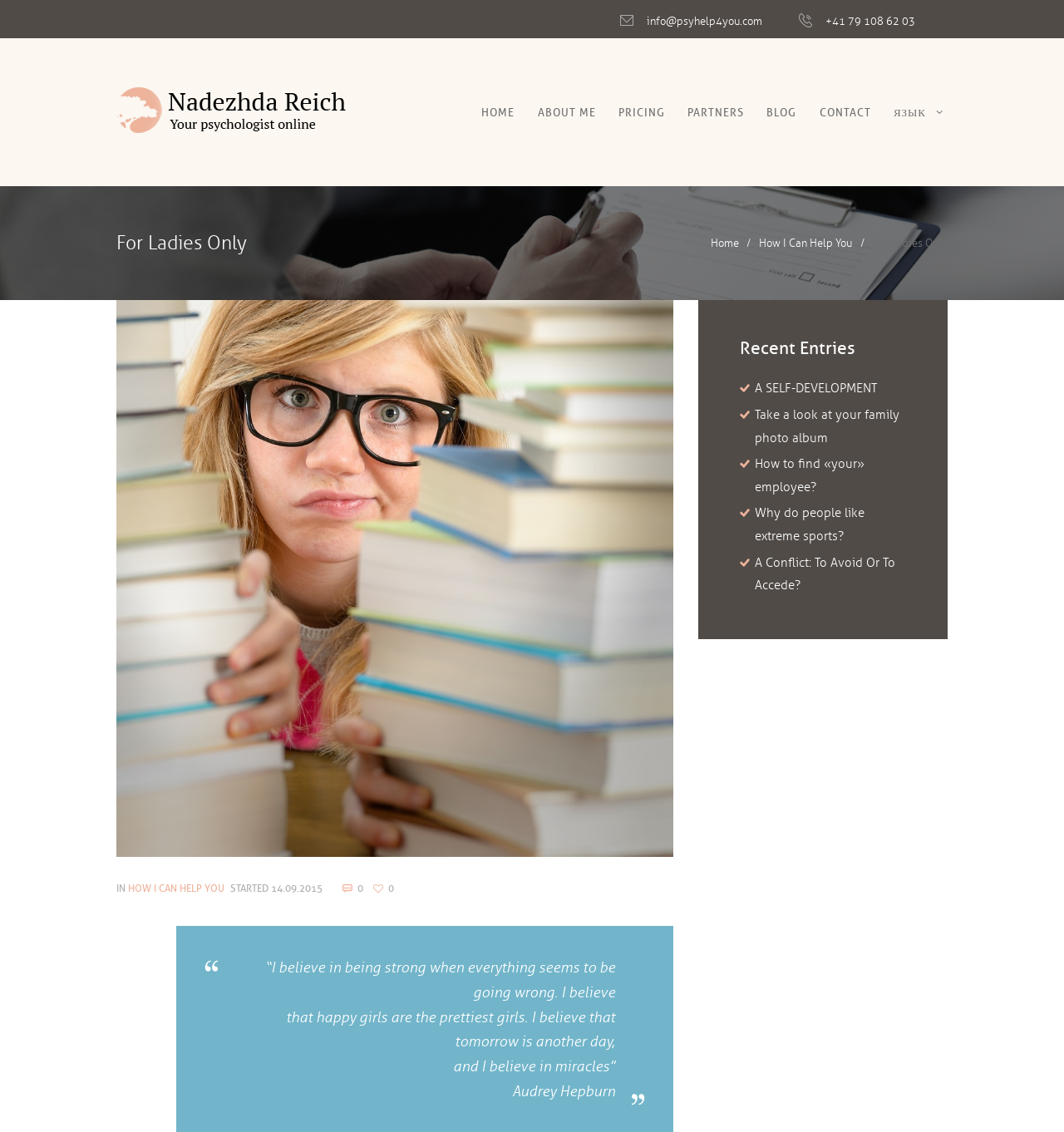Please locate the bounding box coordinates of the element's region that needs to be clicked to follow the instruction: "Read the blog". The bounding box coordinates should be provided as four float numbers between 0 and 1, i.e., [left, top, right, bottom].

[0.71, 0.076, 0.759, 0.122]